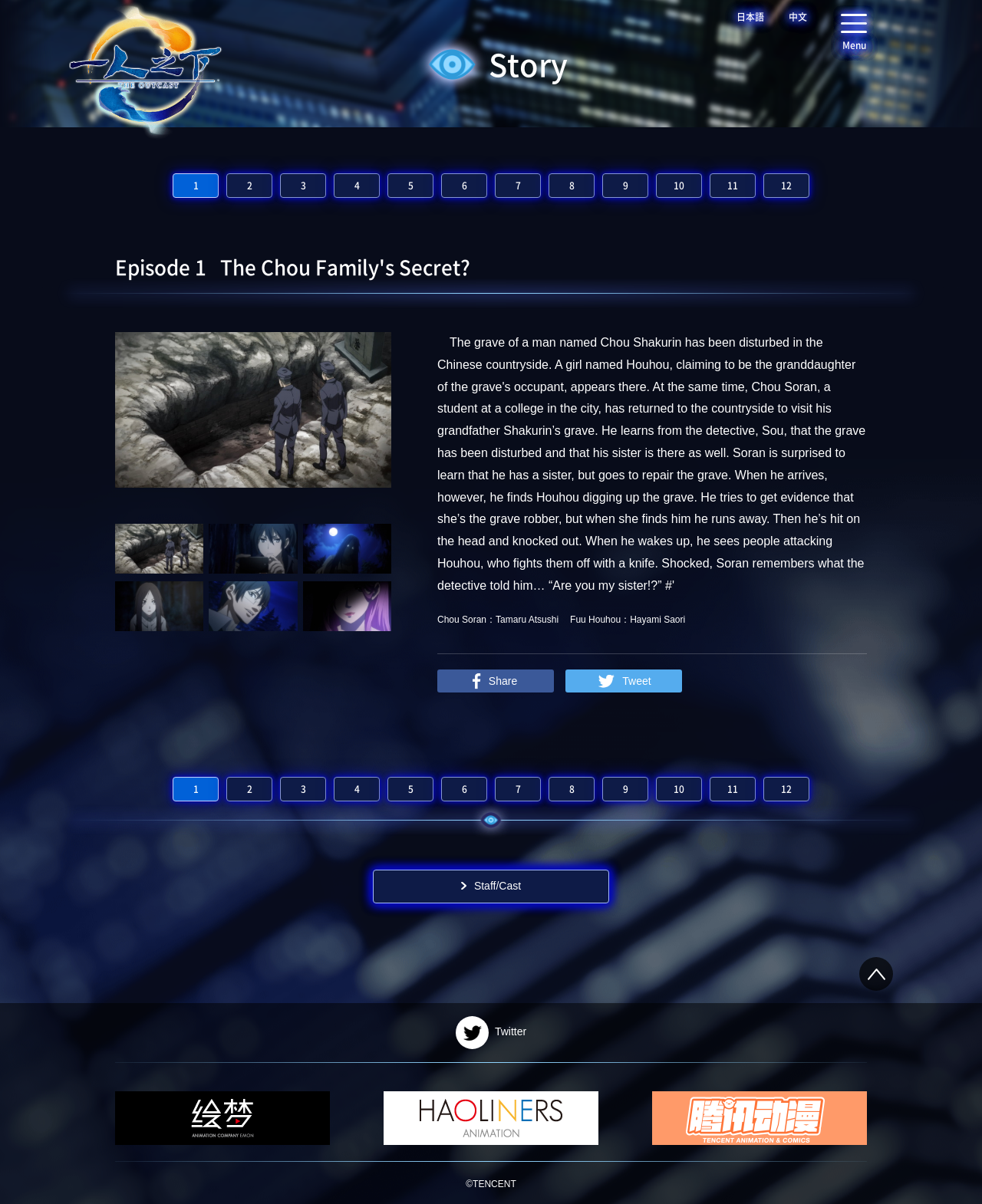Based on the image, please respond to the question with as much detail as possible:
What is the title of the anime?

The title of the anime can be found at the top of the webpage, where it says 'TVアニメ「一人之下 the outcast」公式サイト'.